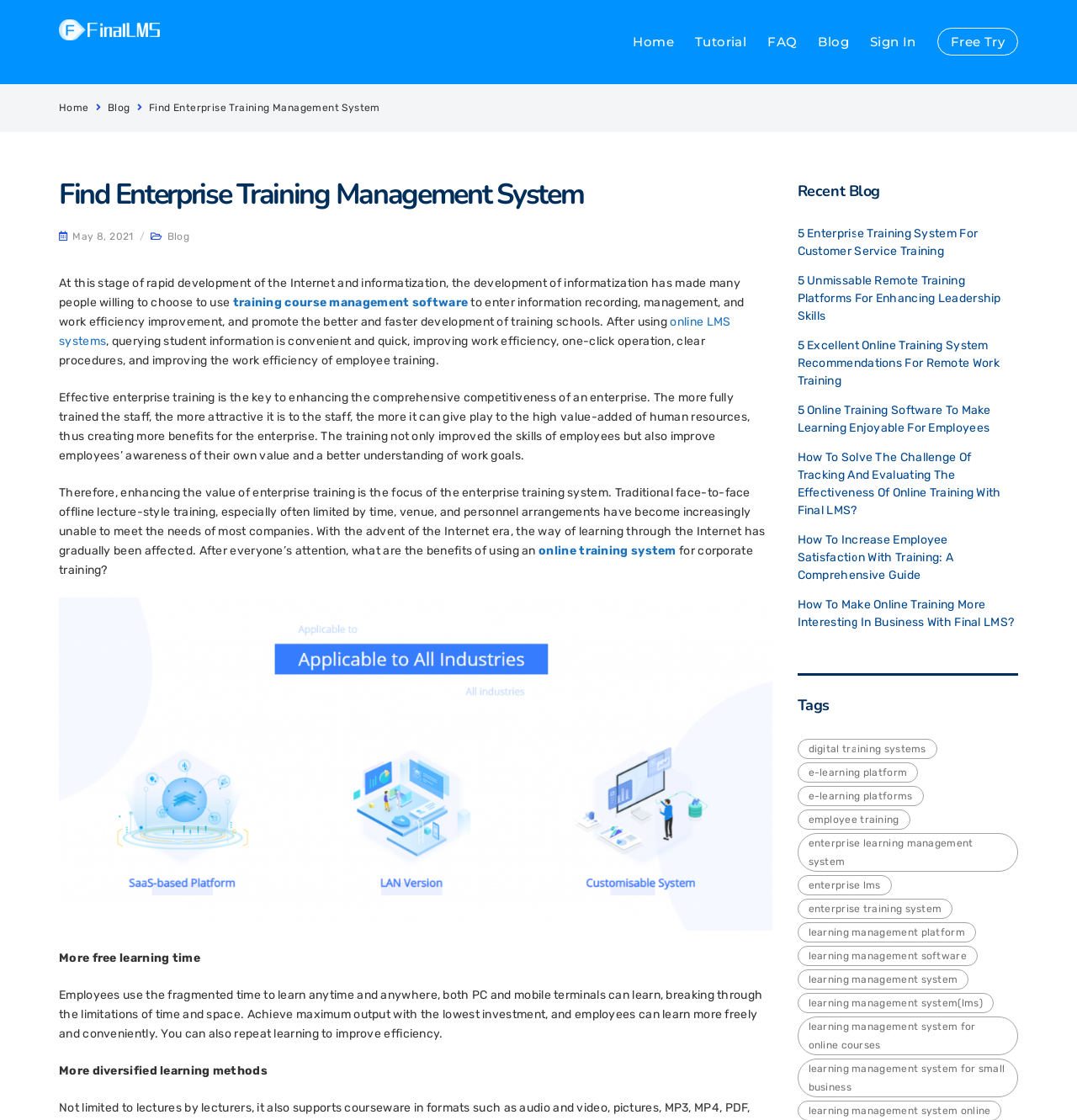What is the main topic of this webpage?
Please look at the screenshot and answer in one word or a short phrase.

Enterprise Training Management System